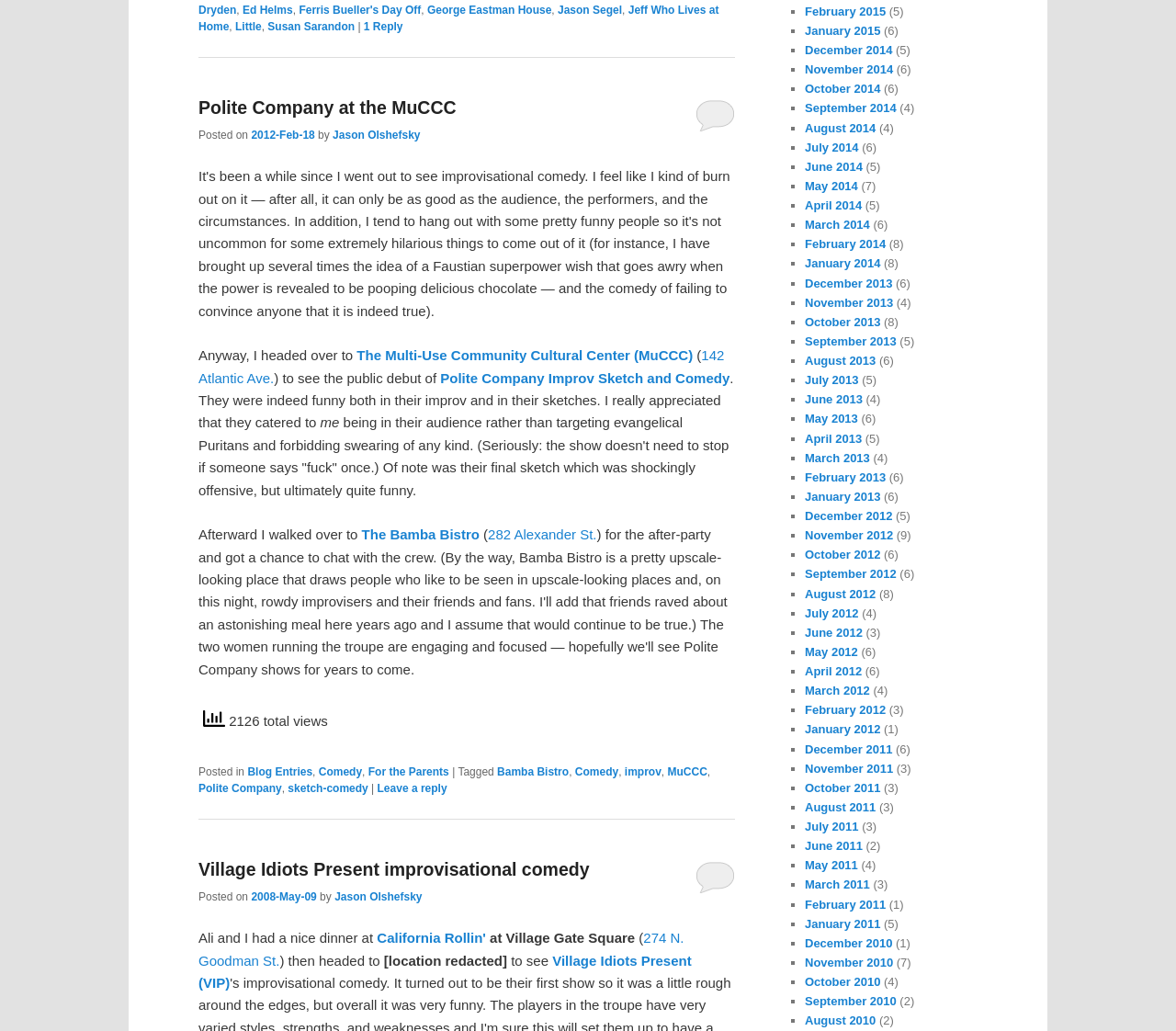What is the name of the author of the first article? Look at the image and give a one-word or short phrase answer.

Jason Olshefsky